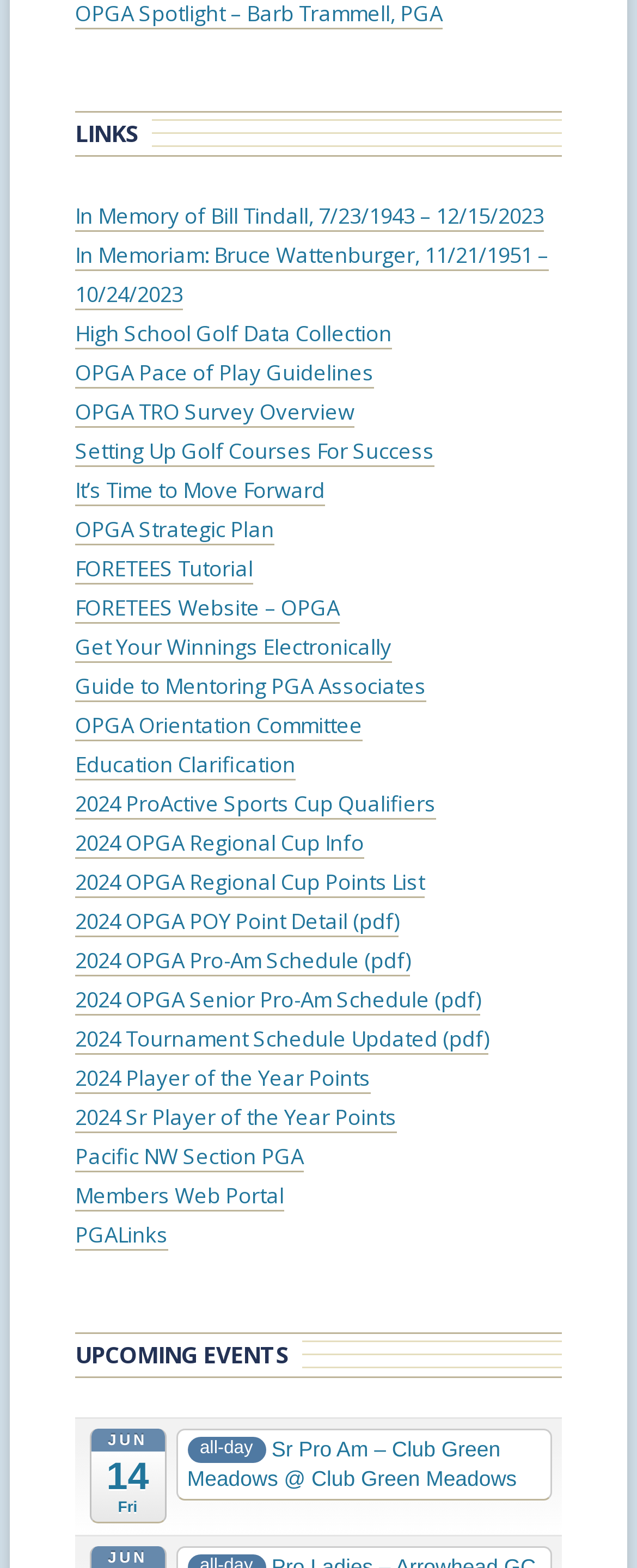Locate the UI element described by Jun14Fri in the provided webpage screenshot. Return the bounding box coordinates in the format (top-left x, top-left y, bottom-right x, bottom-right y), ensuring all values are between 0 and 1.

[0.14, 0.911, 0.26, 0.972]